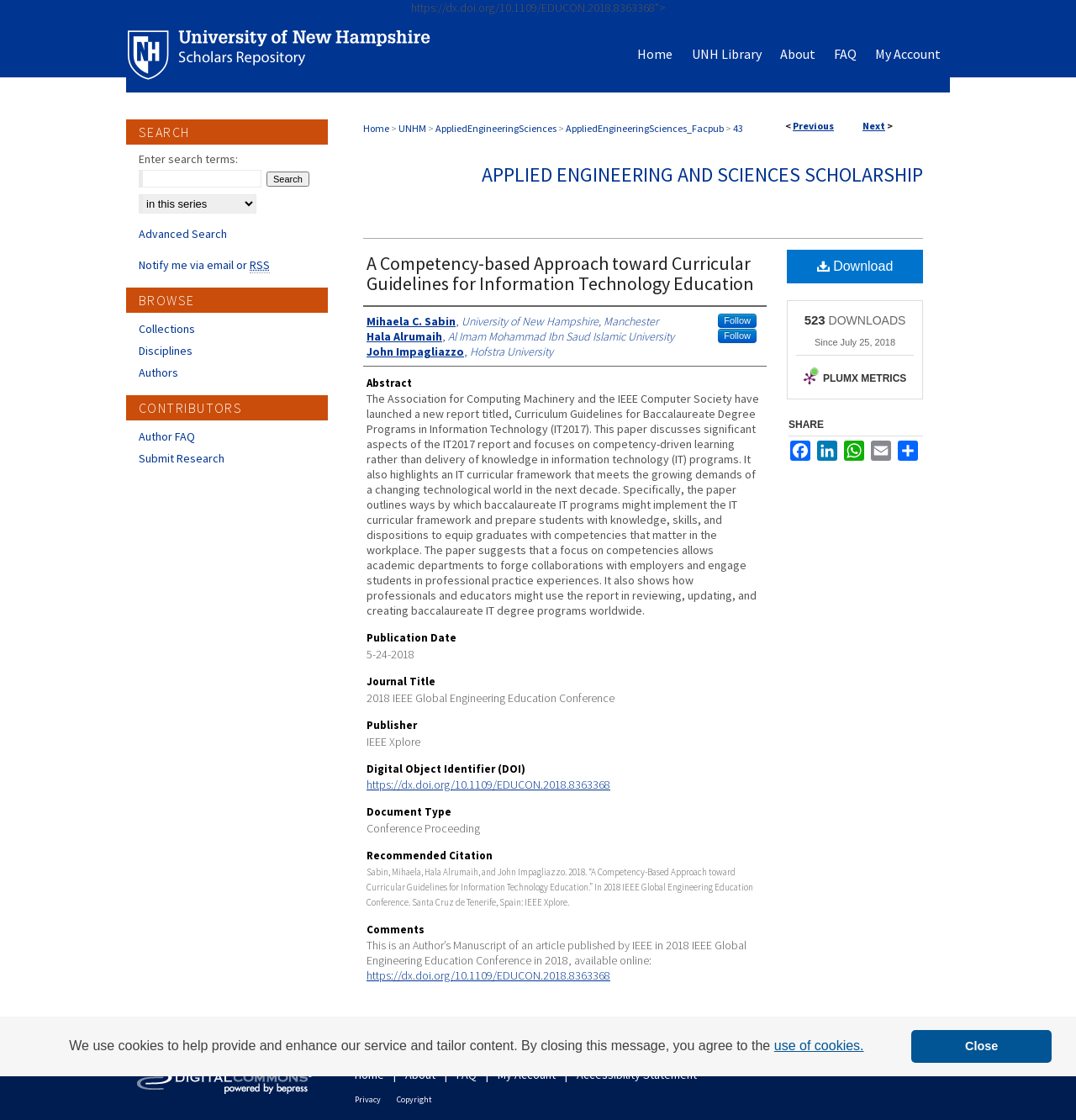Answer this question using a single word or a brief phrase:
Who are the authors of the paper?

Mihaela C. Sabin, Hala Alrumaih, and John Impagliazzo